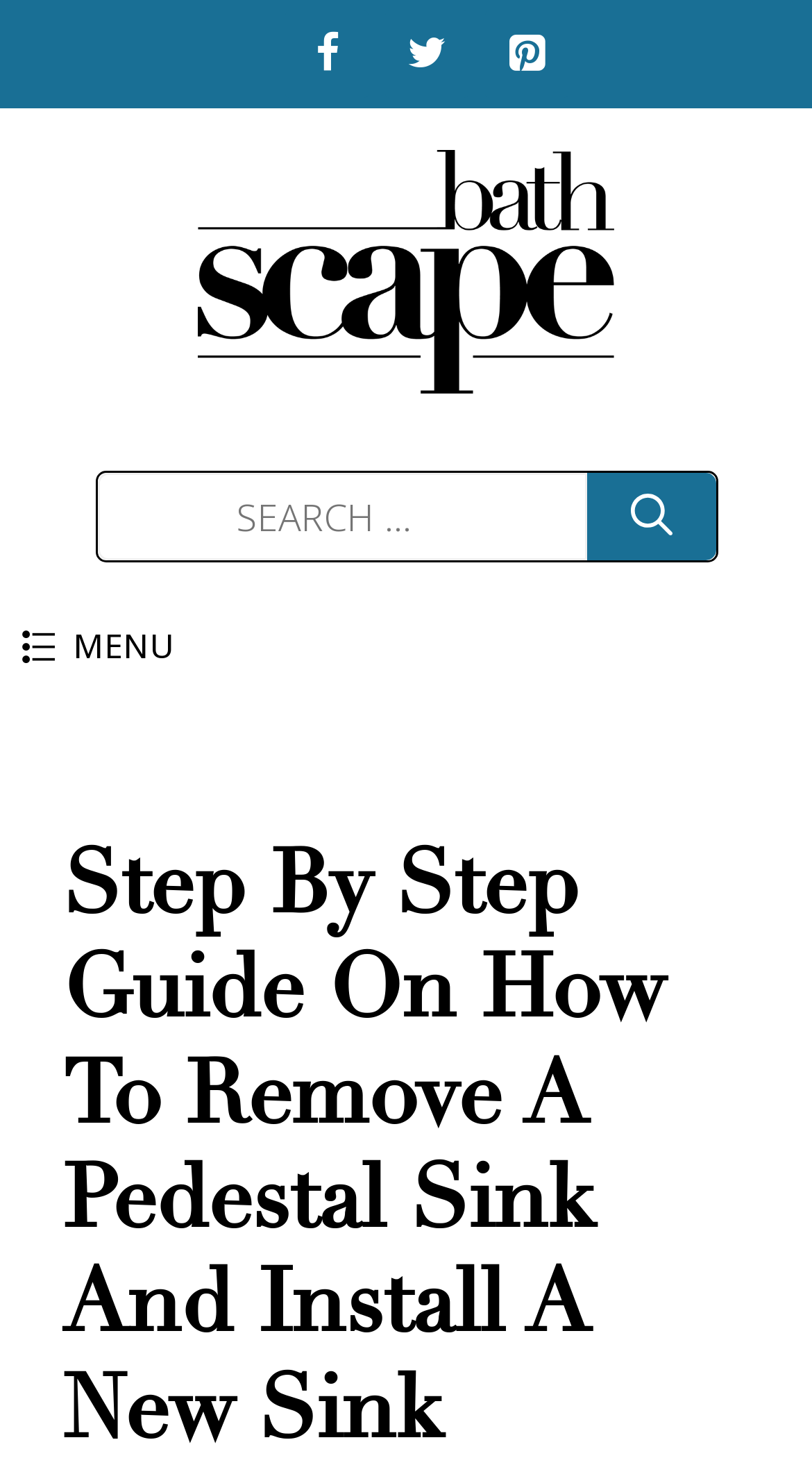Is the menu button expanded?
Refer to the image and offer an in-depth and detailed answer to the question.

I determined that the menu button is not expanded by looking at the button element, which has an attribute 'expanded' set to 'False'.